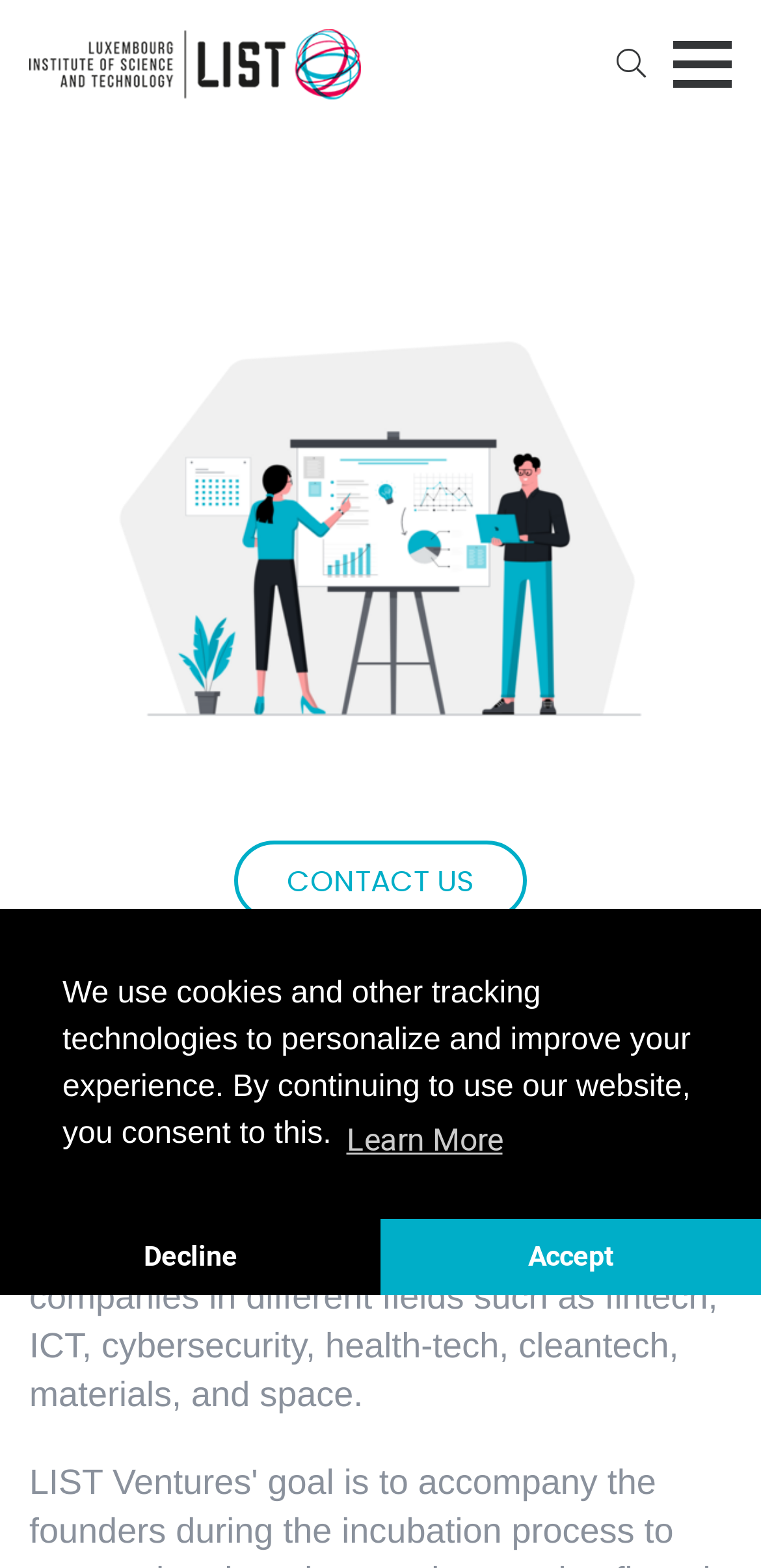What is the logo of LIST Ventures?
Can you offer a detailed and complete answer to this question?

The logo of LIST Ventures is an image located at the top-left corner of the webpage, which is described as 'LIST logo'.